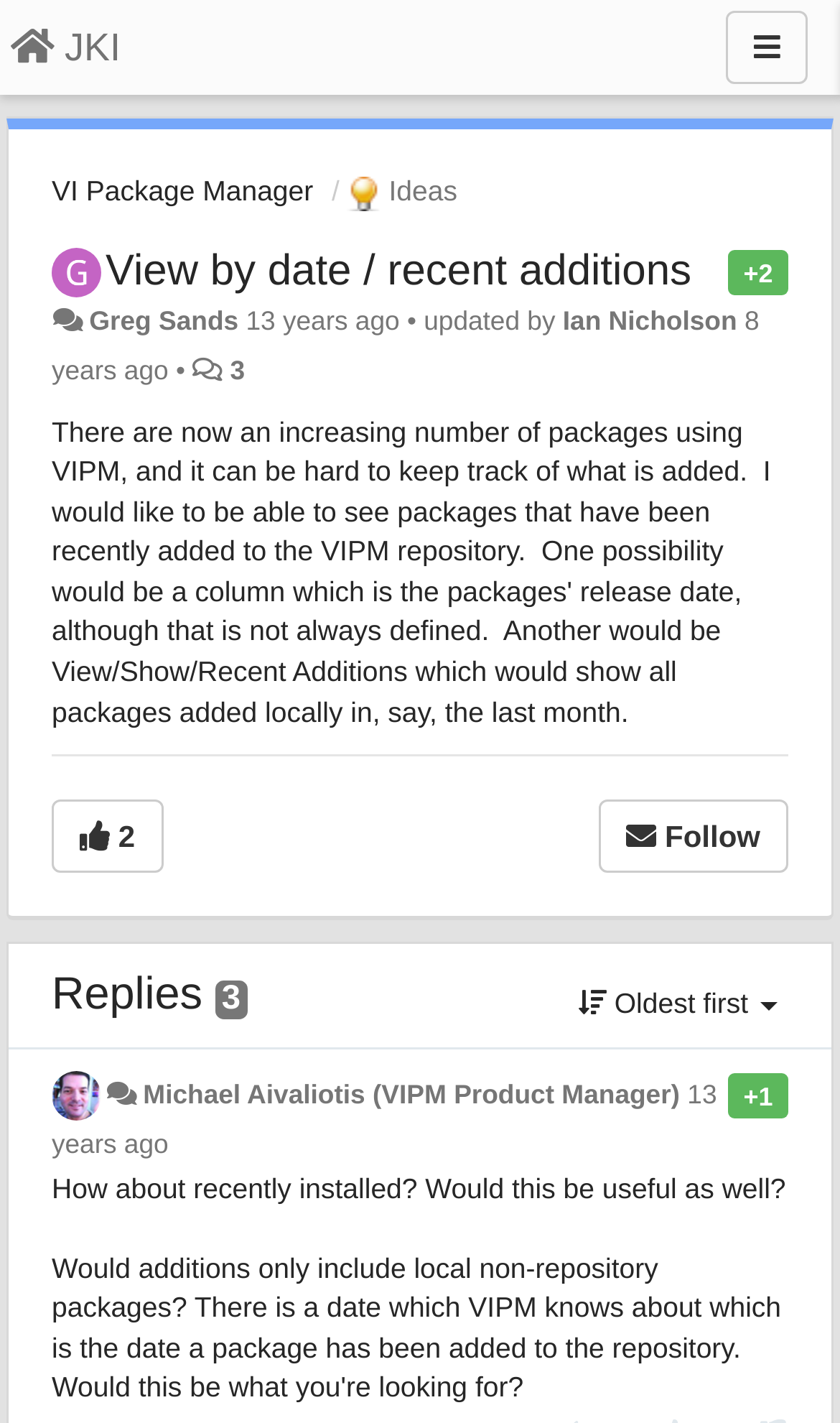Find the bounding box coordinates of the clickable region needed to perform the following instruction: "View the 'VI Package Manager' page". The coordinates should be provided as four float numbers between 0 and 1, i.e., [left, top, right, bottom].

[0.062, 0.123, 0.373, 0.145]